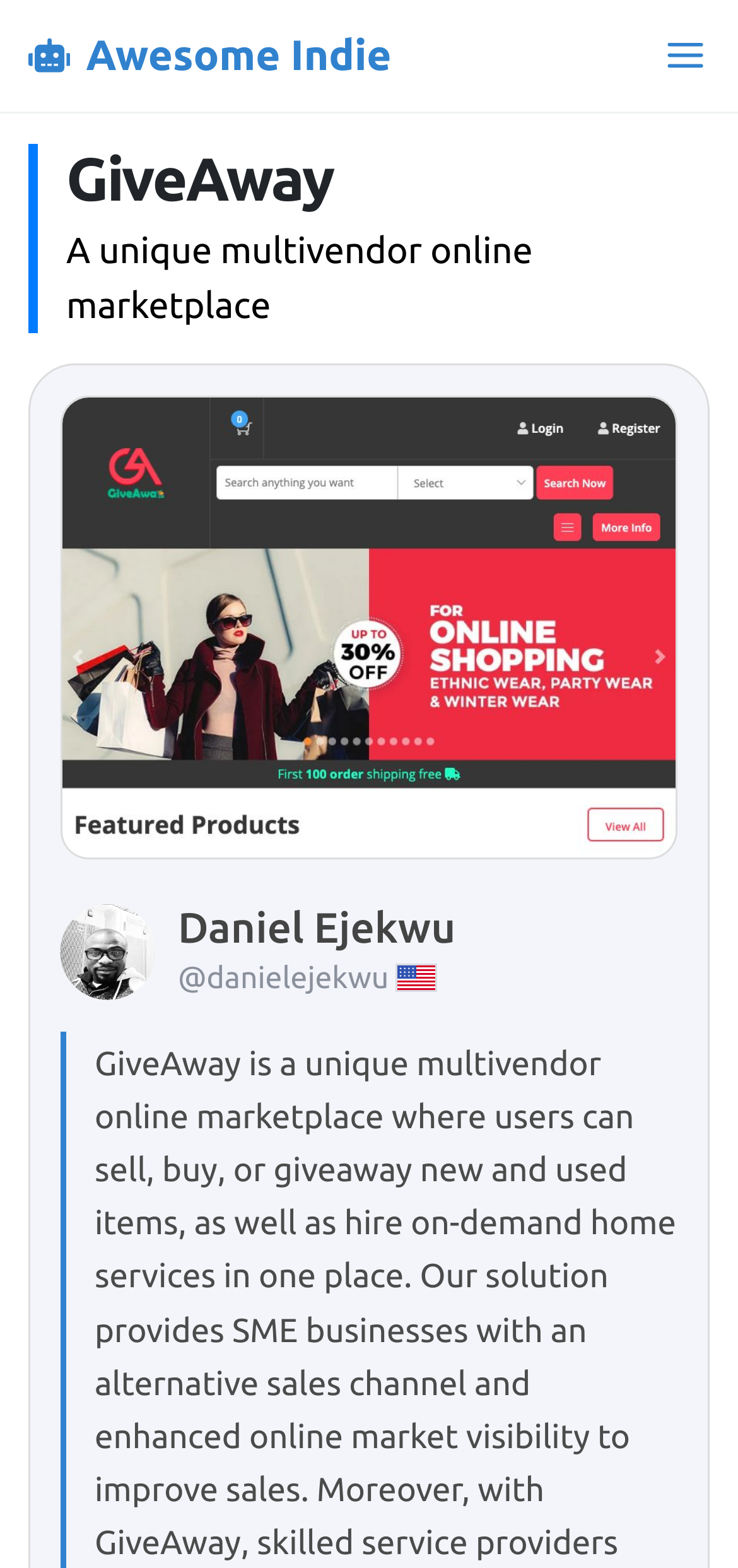Using the webpage screenshot and the element description parent_node: Awesome Indie, determine the bounding box coordinates. Specify the coordinates in the format (top-left x, top-left y, bottom-right x, bottom-right y) with values ranging from 0 to 1.

[0.808, 0.0, 0.962, 0.071]